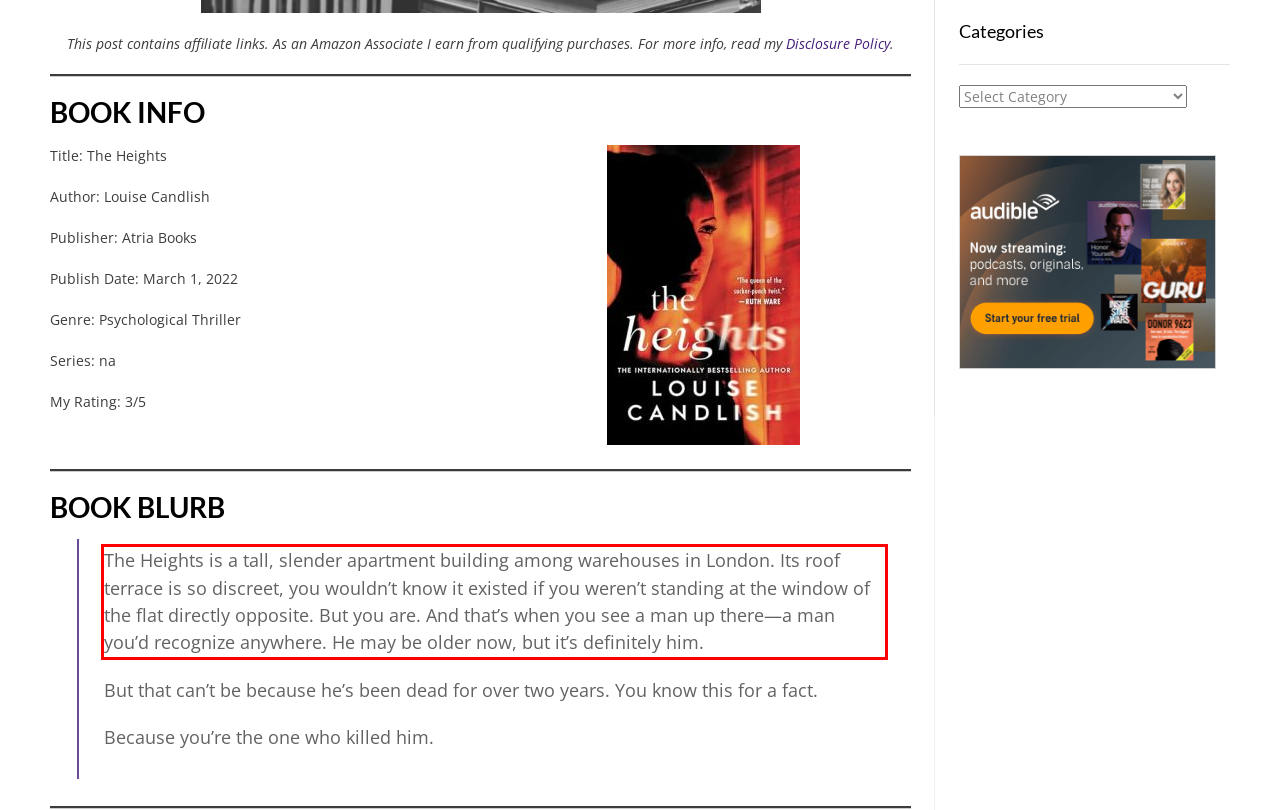You have a screenshot of a webpage with a red bounding box. Use OCR to generate the text contained within this red rectangle.

The Heights is a tall, slender apartment building among warehouses in London. Its roof terrace is so discreet, you wouldn’t know it existed if you weren’t standing at the window of the flat directly opposite. But you are. And that’s when you see a man up there—a man you’d recognize anywhere. He may be older now, but it’s definitely him.